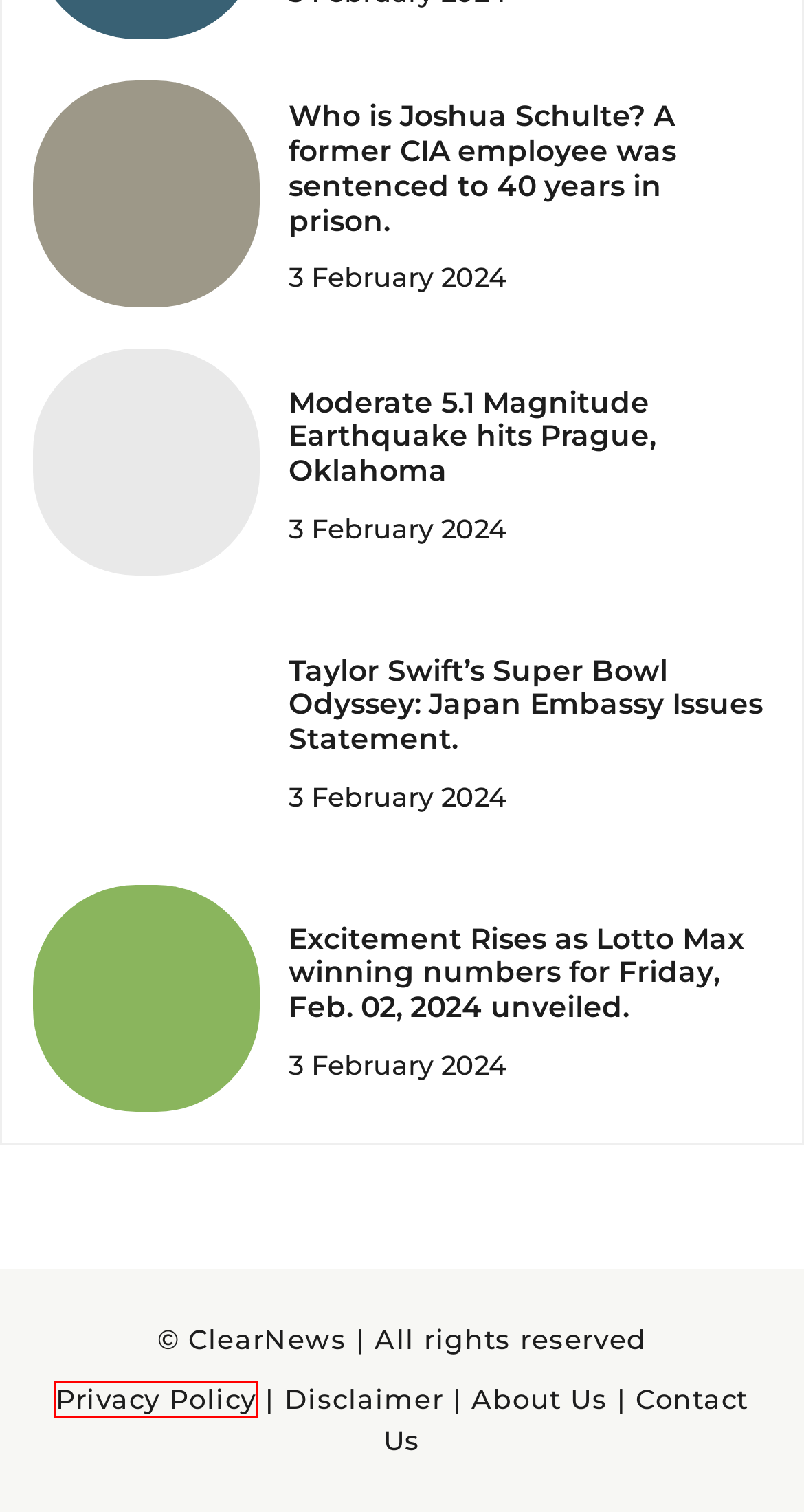Given a screenshot of a webpage with a red bounding box around a UI element, please identify the most appropriate webpage description that matches the new webpage after you click on the element. Here are the candidates:
A. Who Is Joshua Schulte? A Former CIA Employee Was Sentenced To 40 Years In Prison. - ClearNews
B. Disclaimer - ClearNews
C. About Us - ClearNews
D. Moderate 5.1 Magnitude Earthquake Hits Prague, Oklahoma - ClearNews
E. Taylor Swift's Super Bowl Odyssey: Japan Embassy Issues Statement. - ClearNews
F. Contact Us - ClearNews
G. Privacy Policy - ClearNews
H. Excitement Rises As Lotto Max Winning Numbers For Friday, Feb. 02, 2024 Unveiled. - ClearNews

G